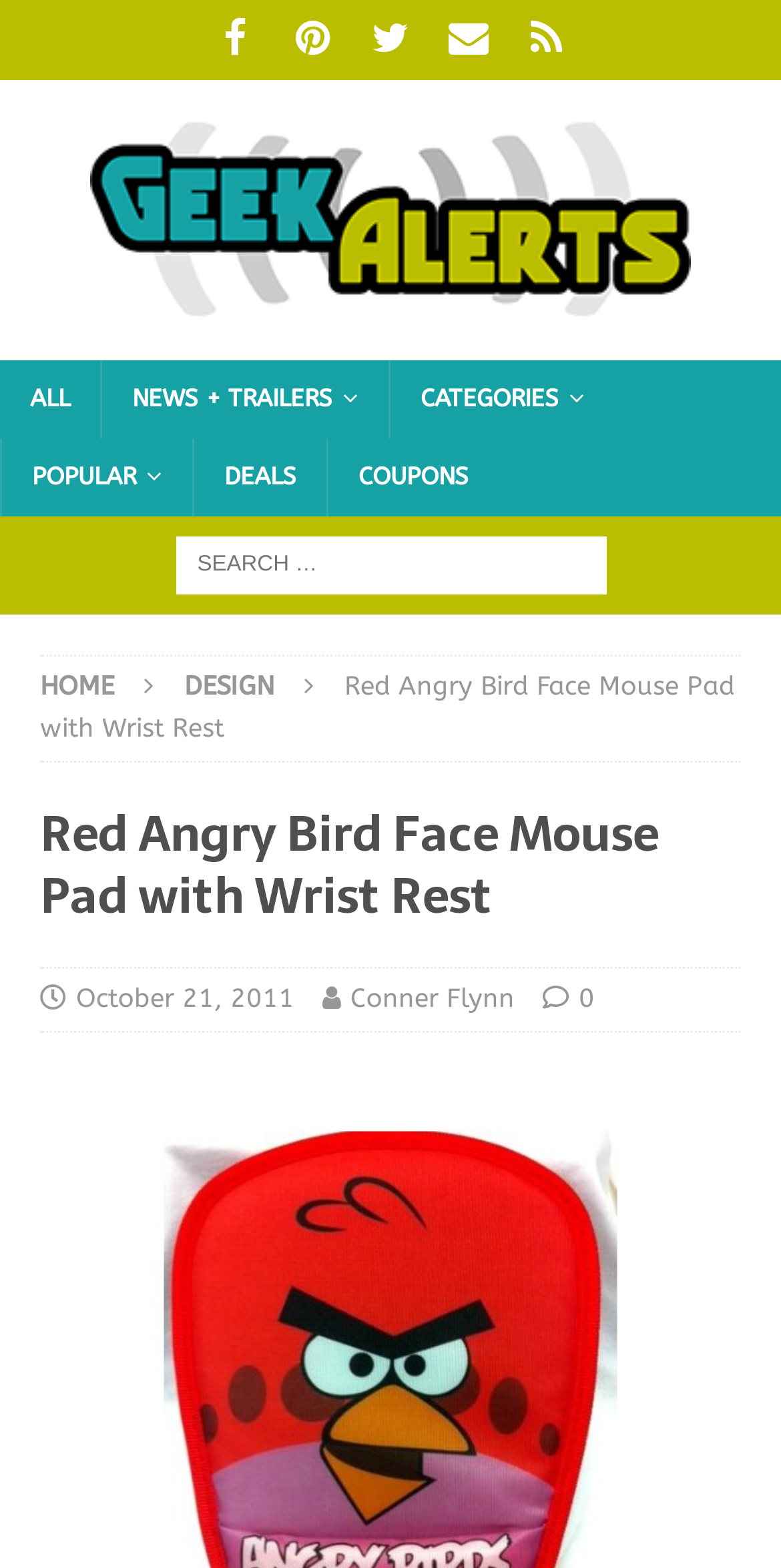How many social media links are available?
Analyze the image and deliver a detailed answer to the question.

I counted the number of social media links at the top of the webpage, which are Facebook, Pinterest, Twitter, Newsletter, and RSS Feed.